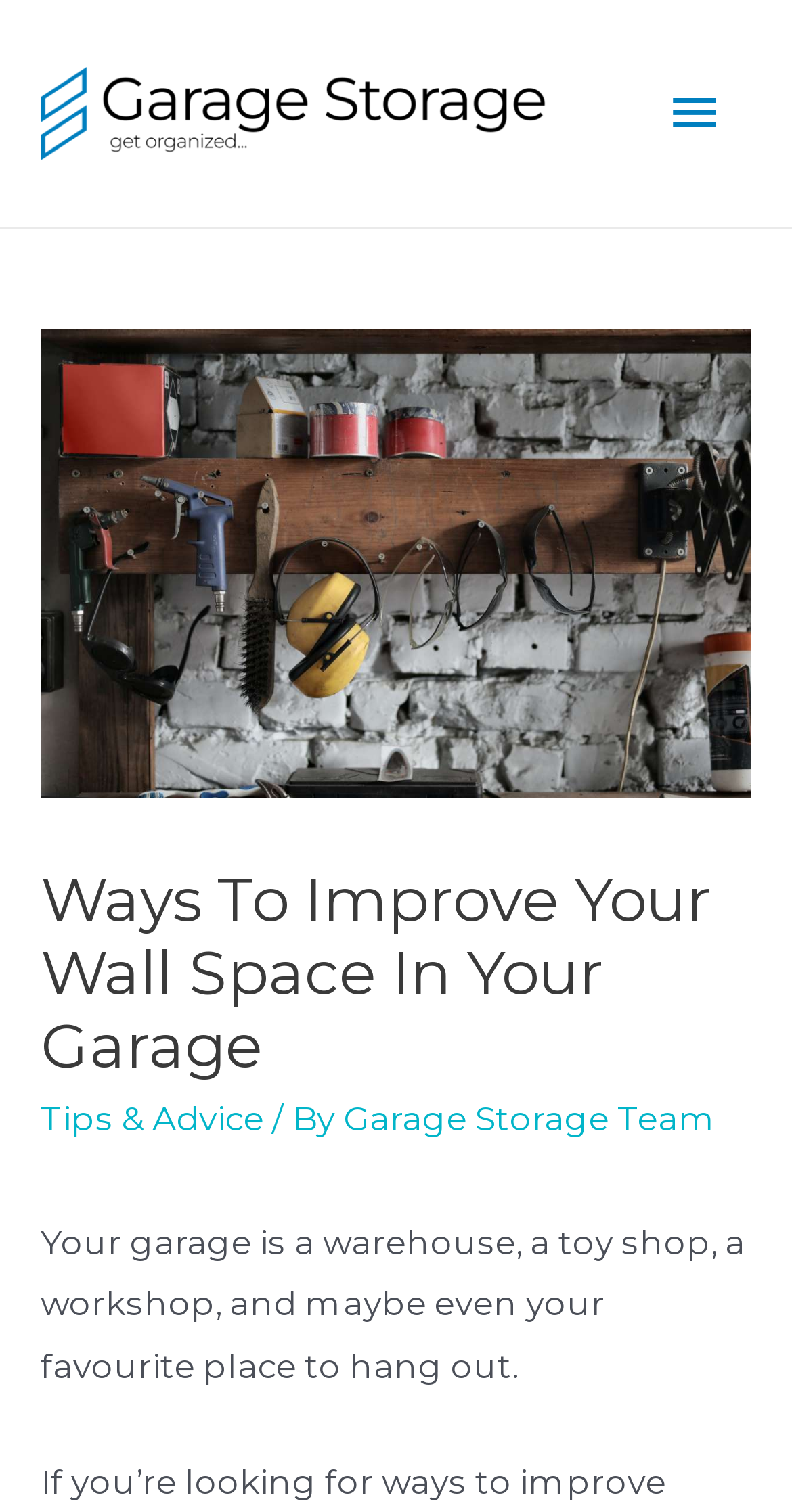How many links are in the main menu?
Please provide a comprehensive answer to the question based on the webpage screenshot.

The main menu is located at the top right corner of the webpage, and it has three links: 'Tips & Advice', 'By', and 'Garage Storage Team'.